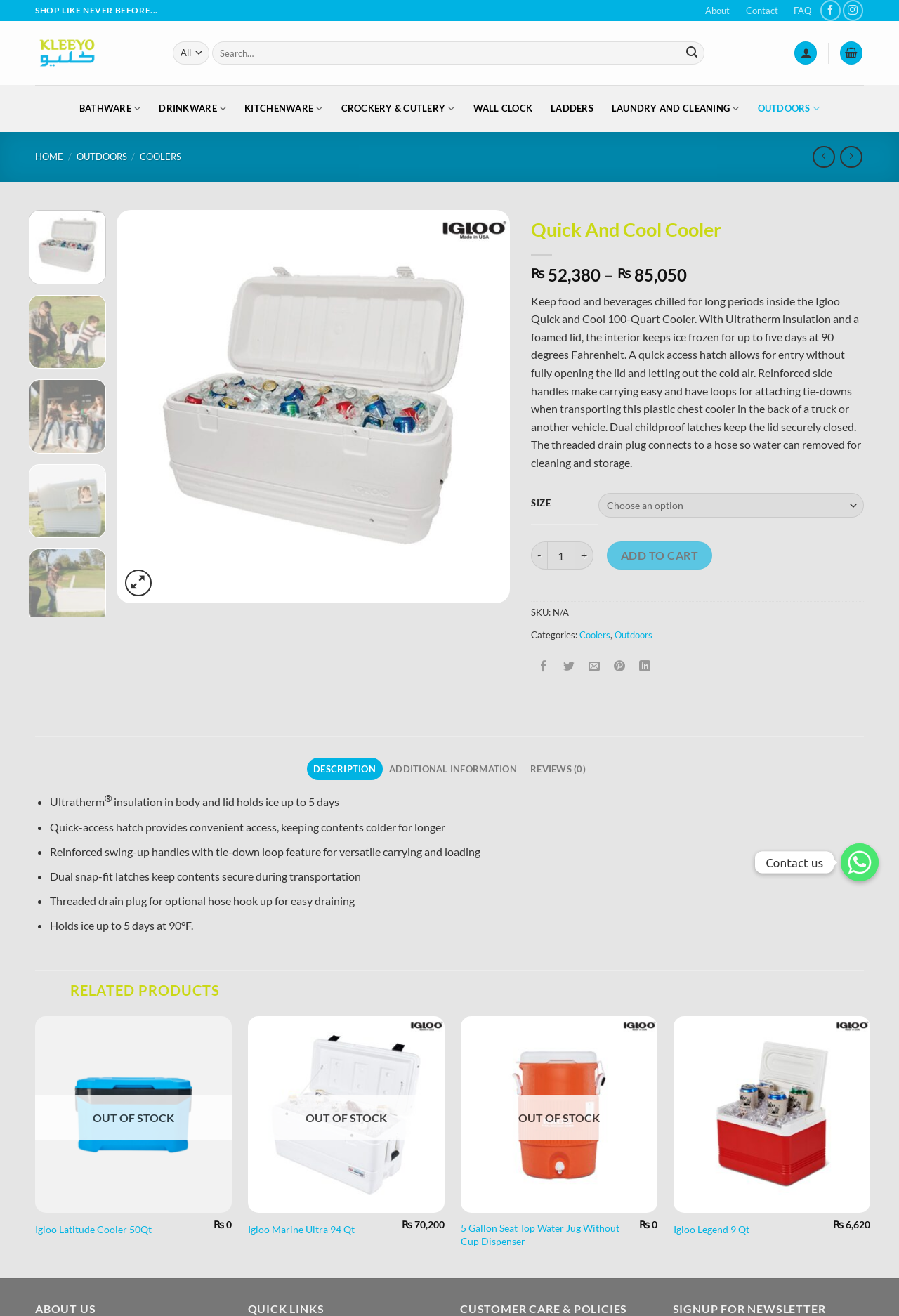What is the price of the Quick And Cool Cooler?
Offer a detailed and exhaustive answer to the question.

The price of the Quick And Cool Cooler can be found in the product description section, where it is listed as '₨52,380 - ₨85,050'. This price range is indicated by the two prices separated by a hyphen, suggesting that the product may be available at different prices depending on the size or other factors.